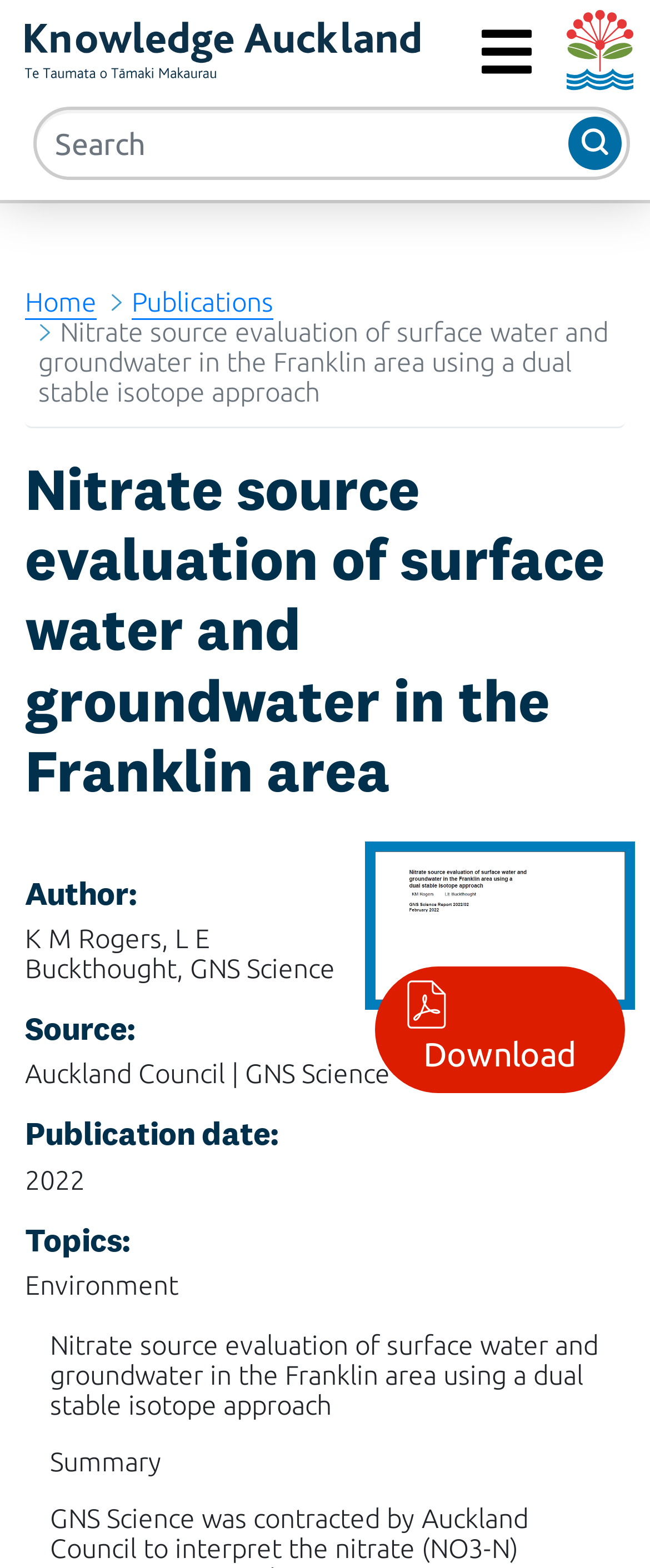Determine the bounding box coordinates of the clickable element necessary to fulfill the instruction: "Search for publications". Provide the coordinates as four float numbers within the 0 to 1 range, i.e., [left, top, right, bottom].

[0.051, 0.068, 0.969, 0.115]